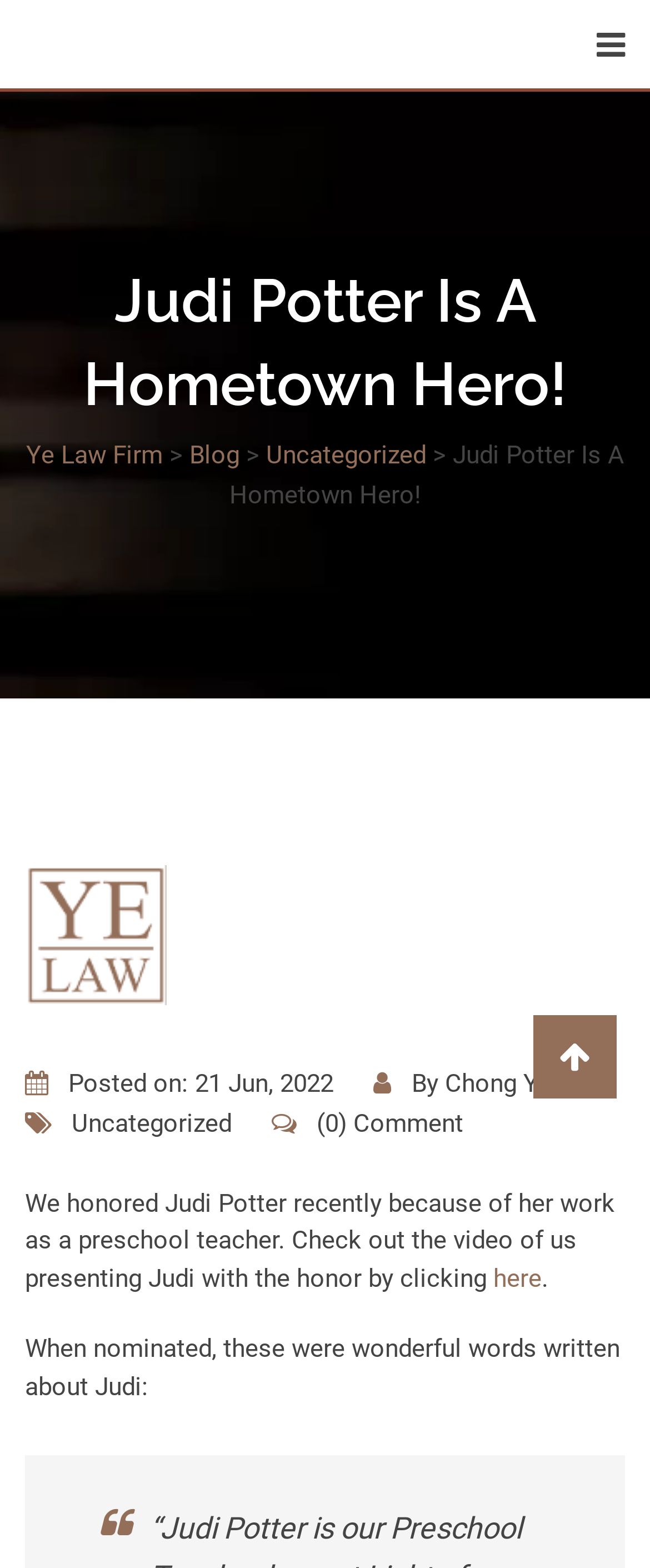Locate the coordinates of the bounding box for the clickable region that fulfills this instruction: "Check out the Ye Law Firm website".

[0.04, 0.28, 0.25, 0.3]